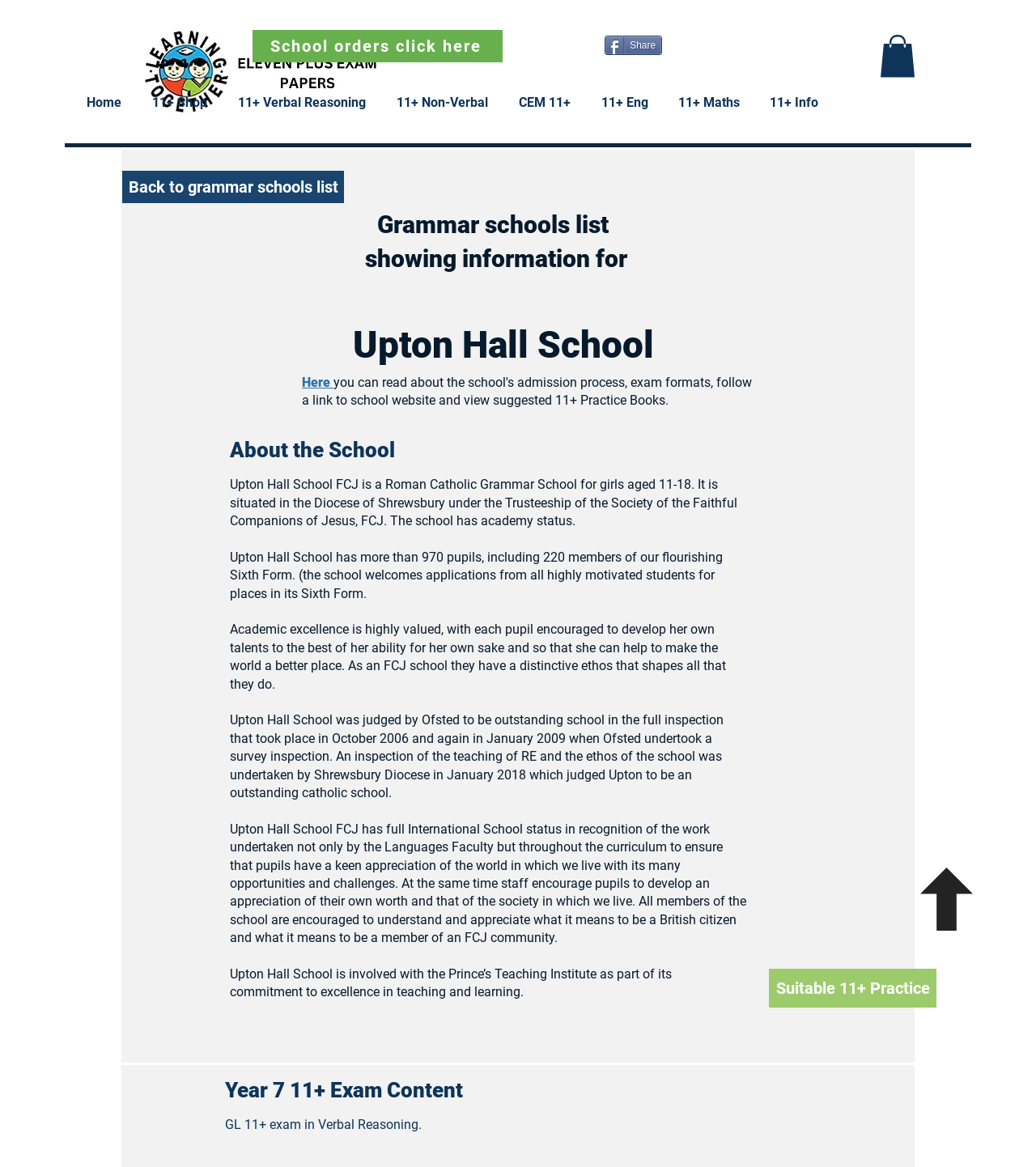Determine the bounding box coordinates of the section to be clicked to follow the instruction: "Click the 'Eleven plus exampapers image' link". The coordinates should be given as four float numbers between 0 and 1, formatted as [left, top, right, bottom].

[0.132, 0.006, 0.39, 0.121]